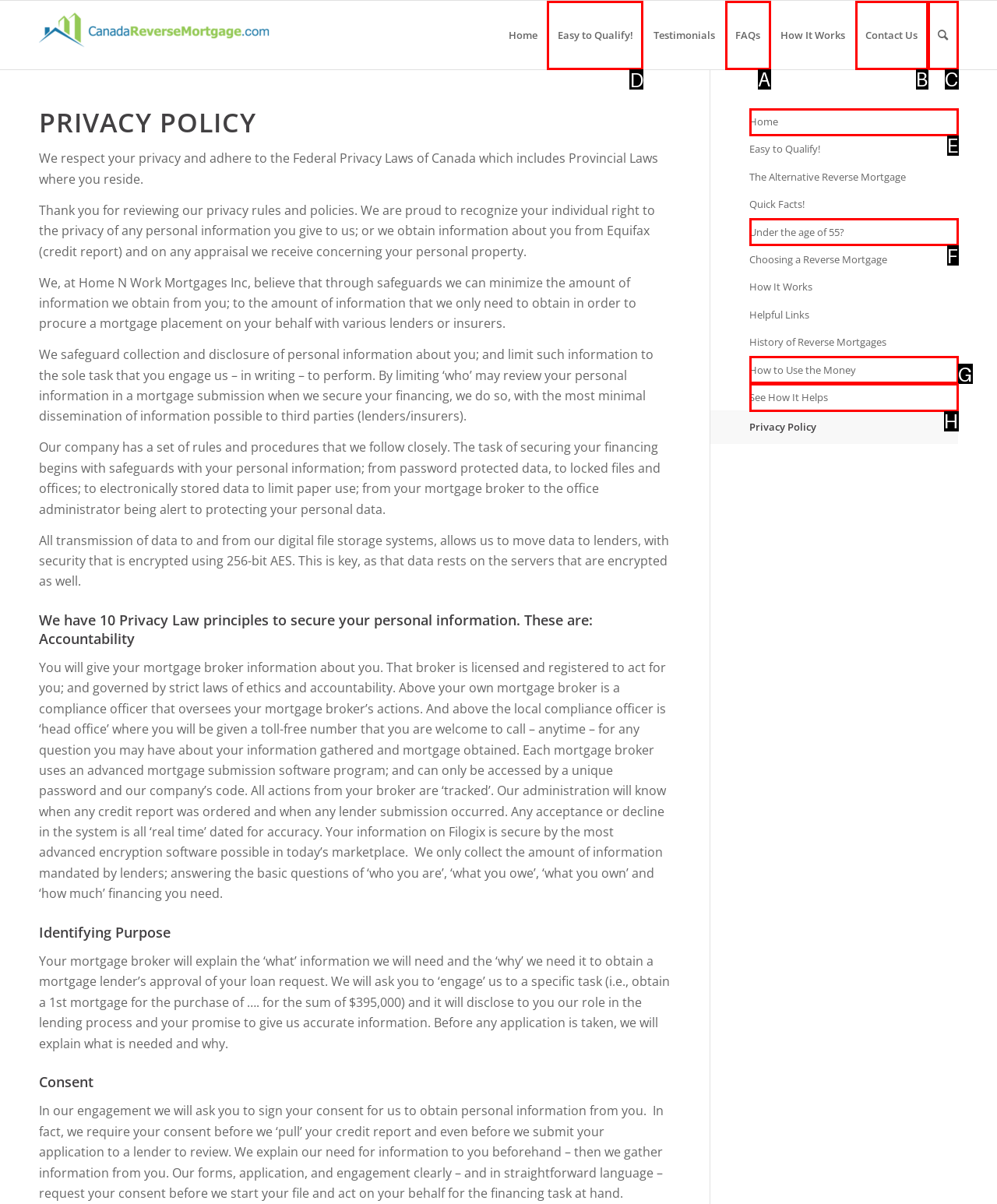Select the proper UI element to click in order to perform the following task: Click on Easy to Qualify!. Indicate your choice with the letter of the appropriate option.

D